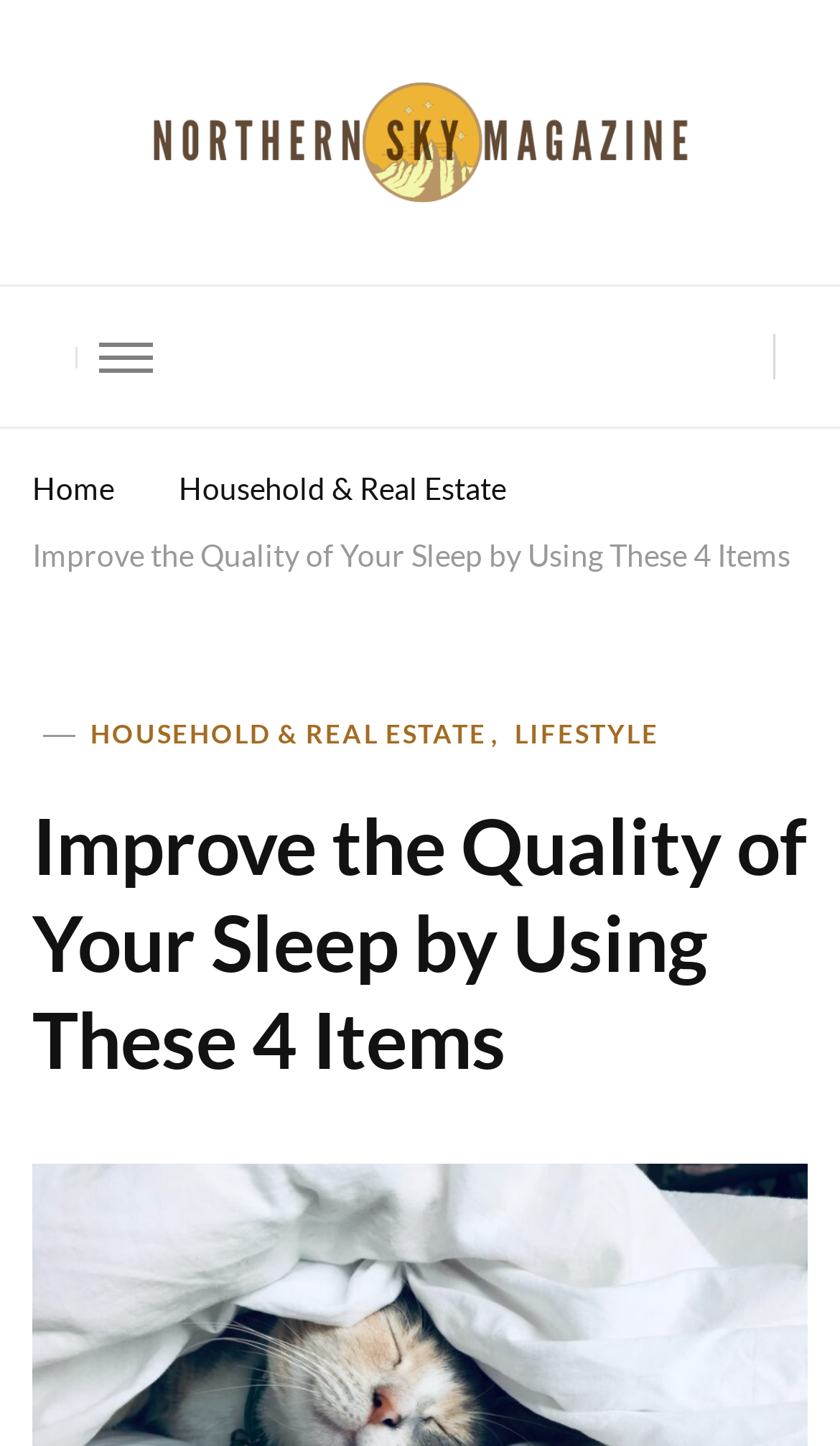Determine the bounding box coordinates for the HTML element described here: "Household & Real Estate".

[0.213, 0.323, 0.603, 0.348]